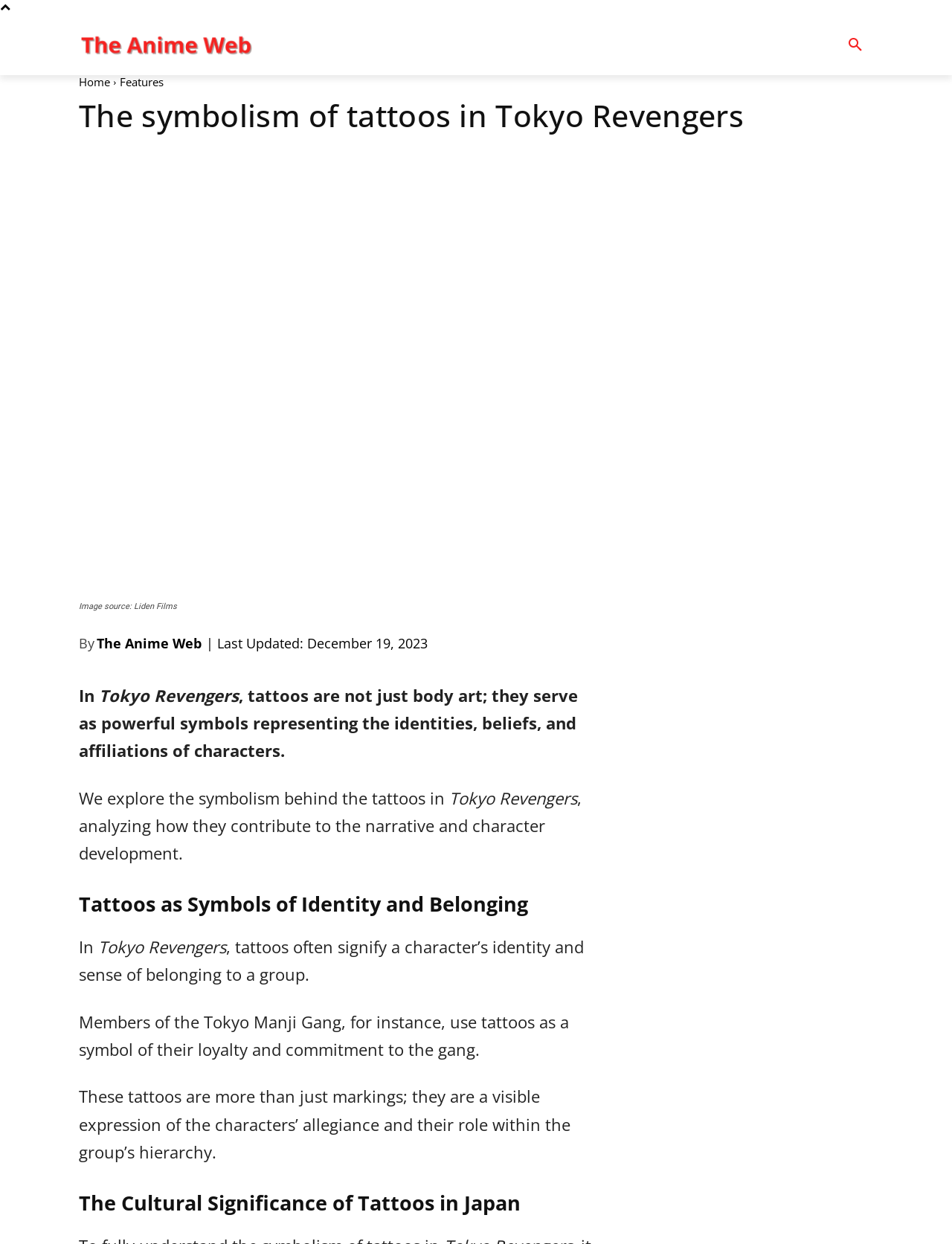Please specify the bounding box coordinates of the region to click in order to perform the following instruction: "Go to ABOUT page".

[0.298, 0.013, 0.358, 0.06]